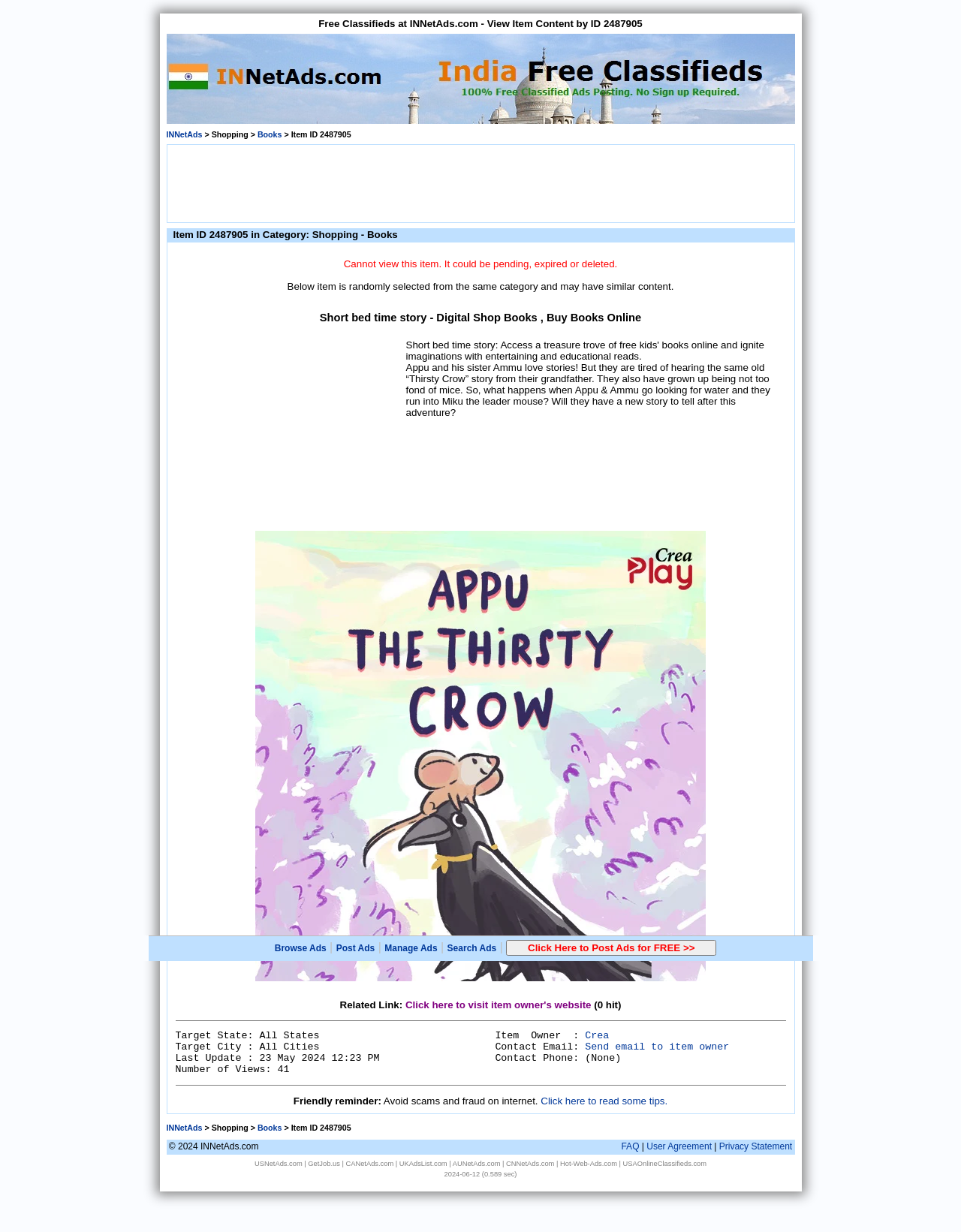Provide a brief response using a word or short phrase to this question:
What is the warning message on the webpage?

Avoid scams and fraud on internet